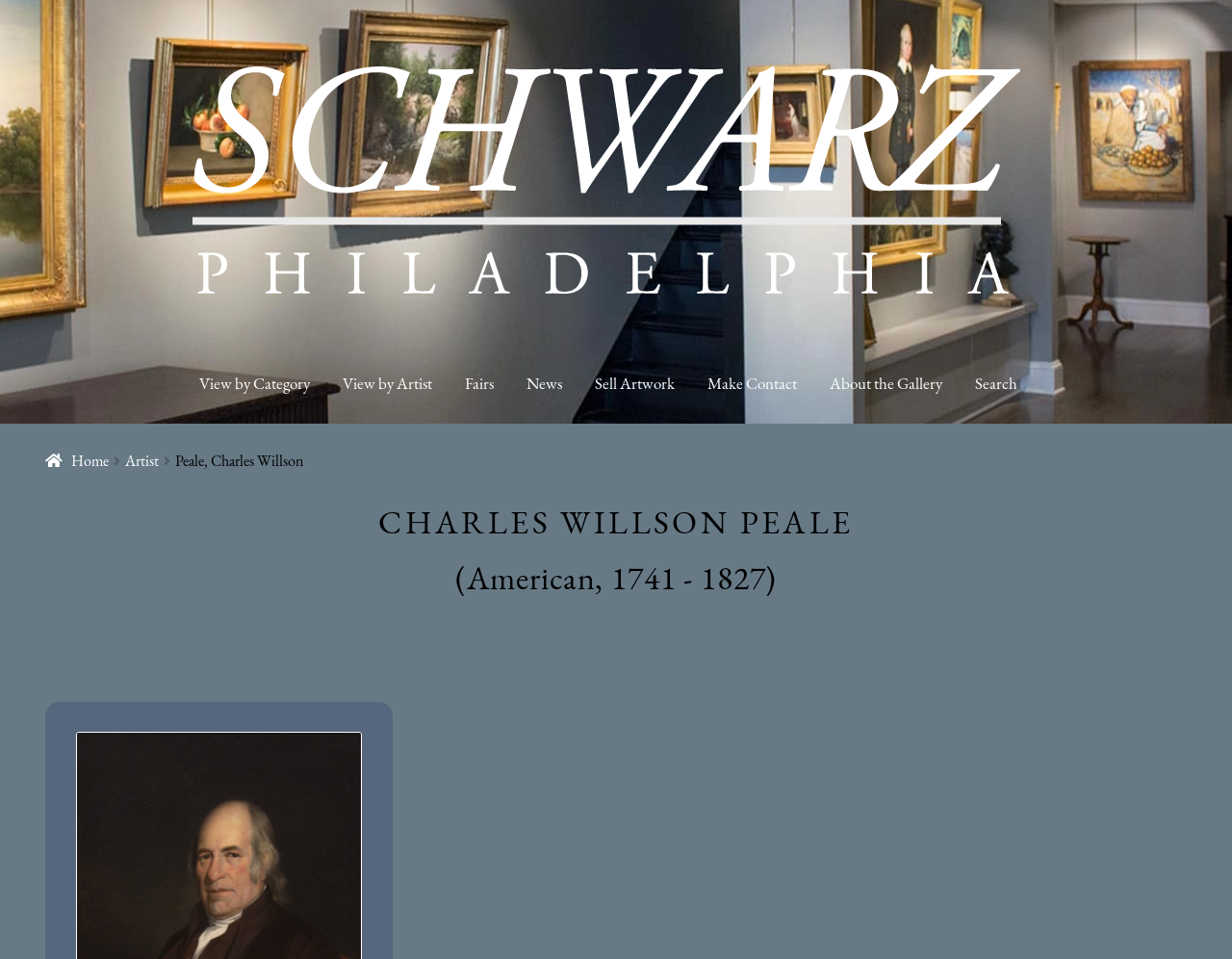Please determine the bounding box coordinates of the element's region to click for the following instruction: "go to Schwarz Gallery".

[0.037, 0.047, 0.963, 0.335]